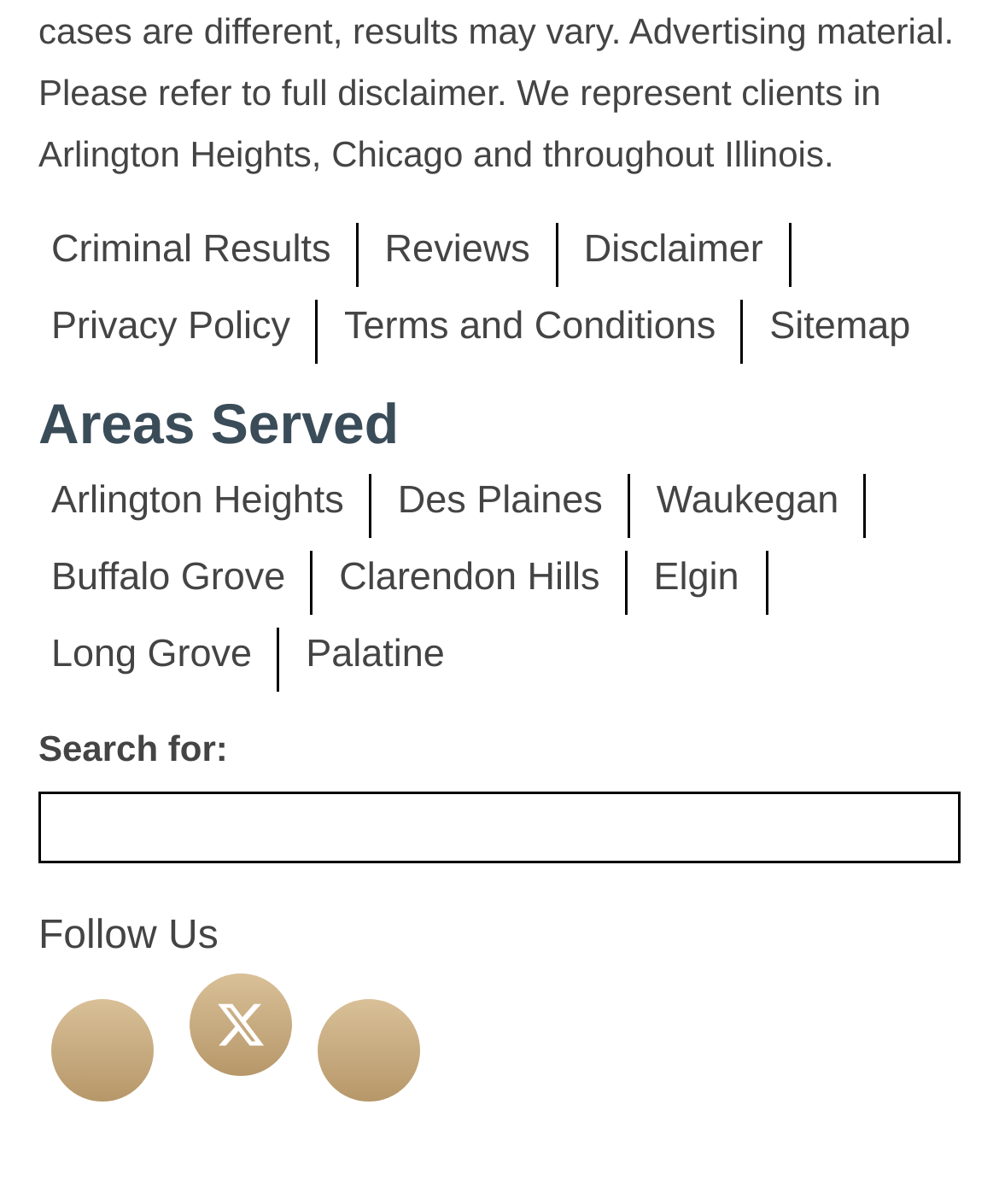What is the purpose of the search bar?
Observe the image and answer the question with a one-word or short phrase response.

To search for something